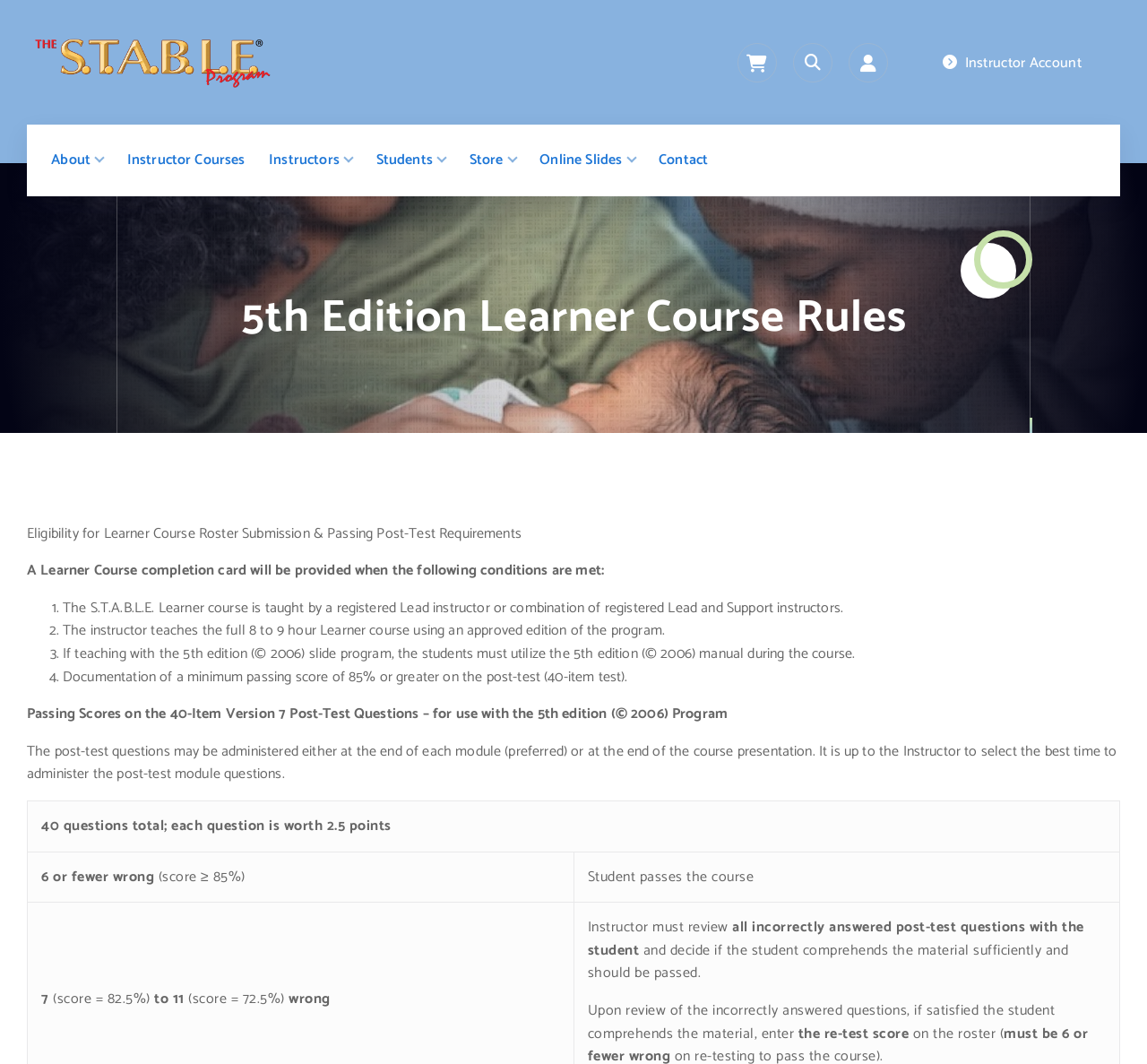Please specify the bounding box coordinates of the region to click in order to perform the following instruction: "Click the 'About' link".

[0.045, 0.137, 0.09, 0.164]